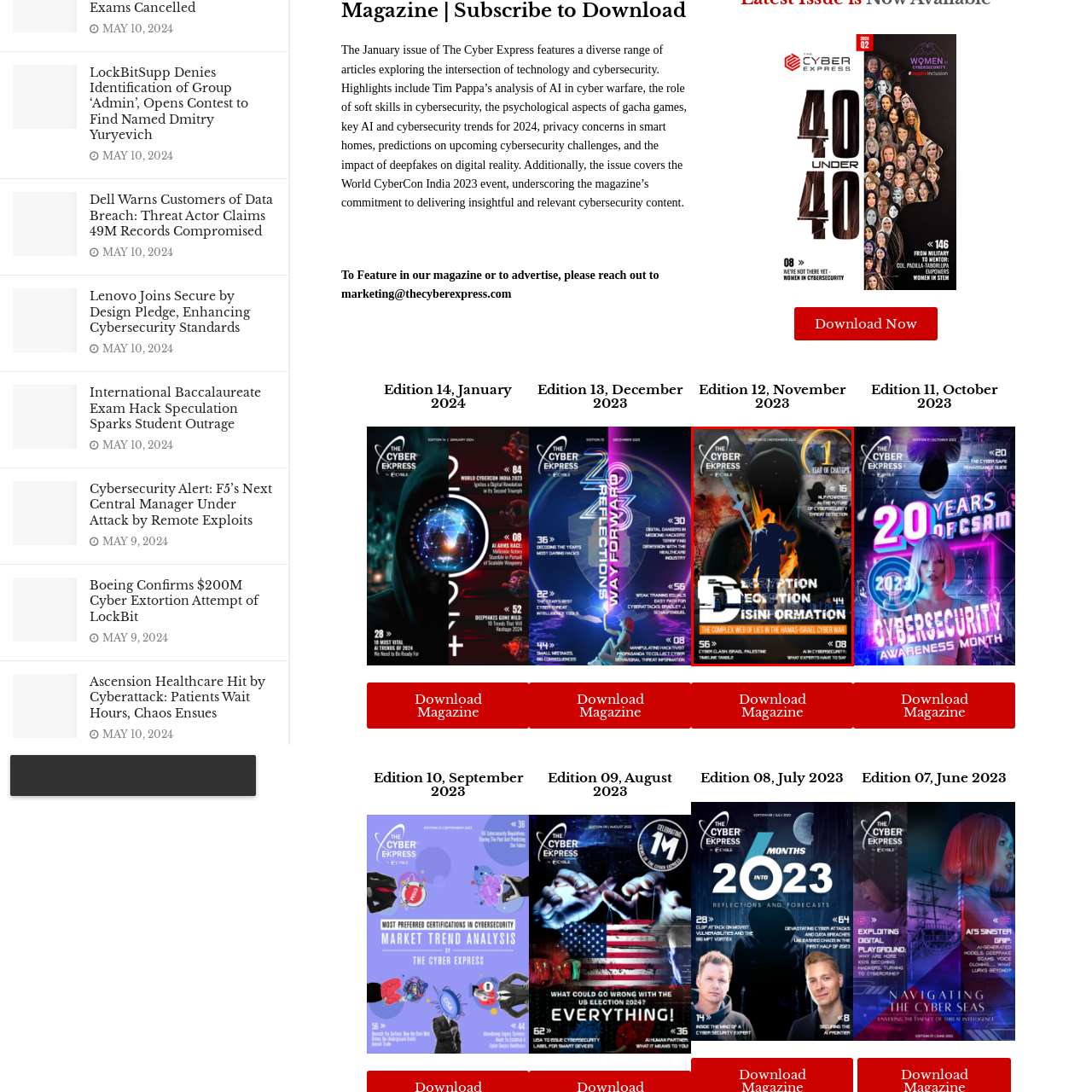What is the edition number of the magazine?
Observe the image within the red bounding box and formulate a detailed response using the visual elements present.

The edition number of the magazine is mentioned in the caption as 'Edition 12', which indicates that this is the 12th edition of the magazine.